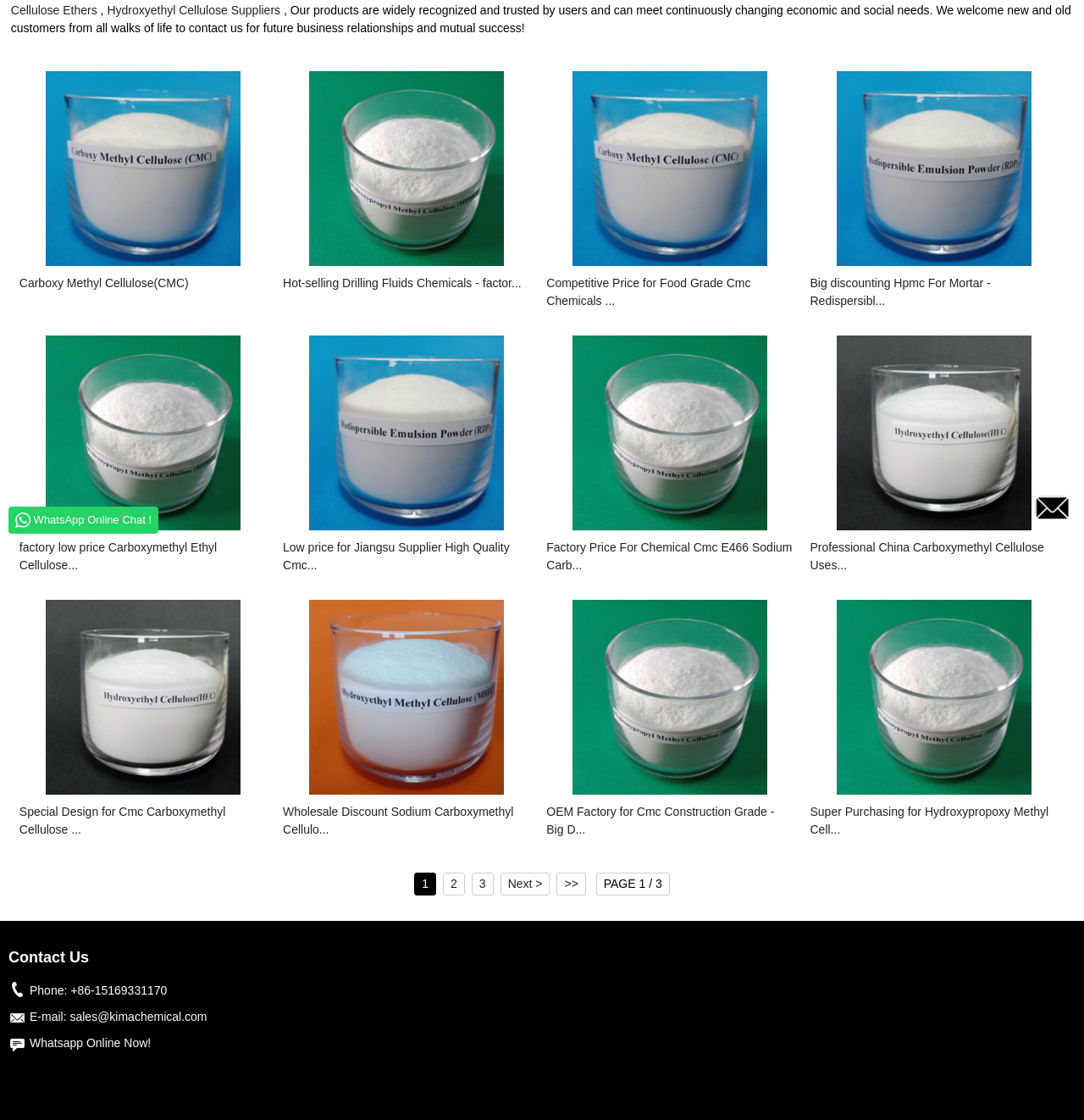Provide the bounding box coordinates of the HTML element this sentence describes: "Next >". The bounding box coordinates consist of four float numbers between 0 and 1, i.e., [left, top, right, bottom].

[0.461, 0.779, 0.507, 0.8]